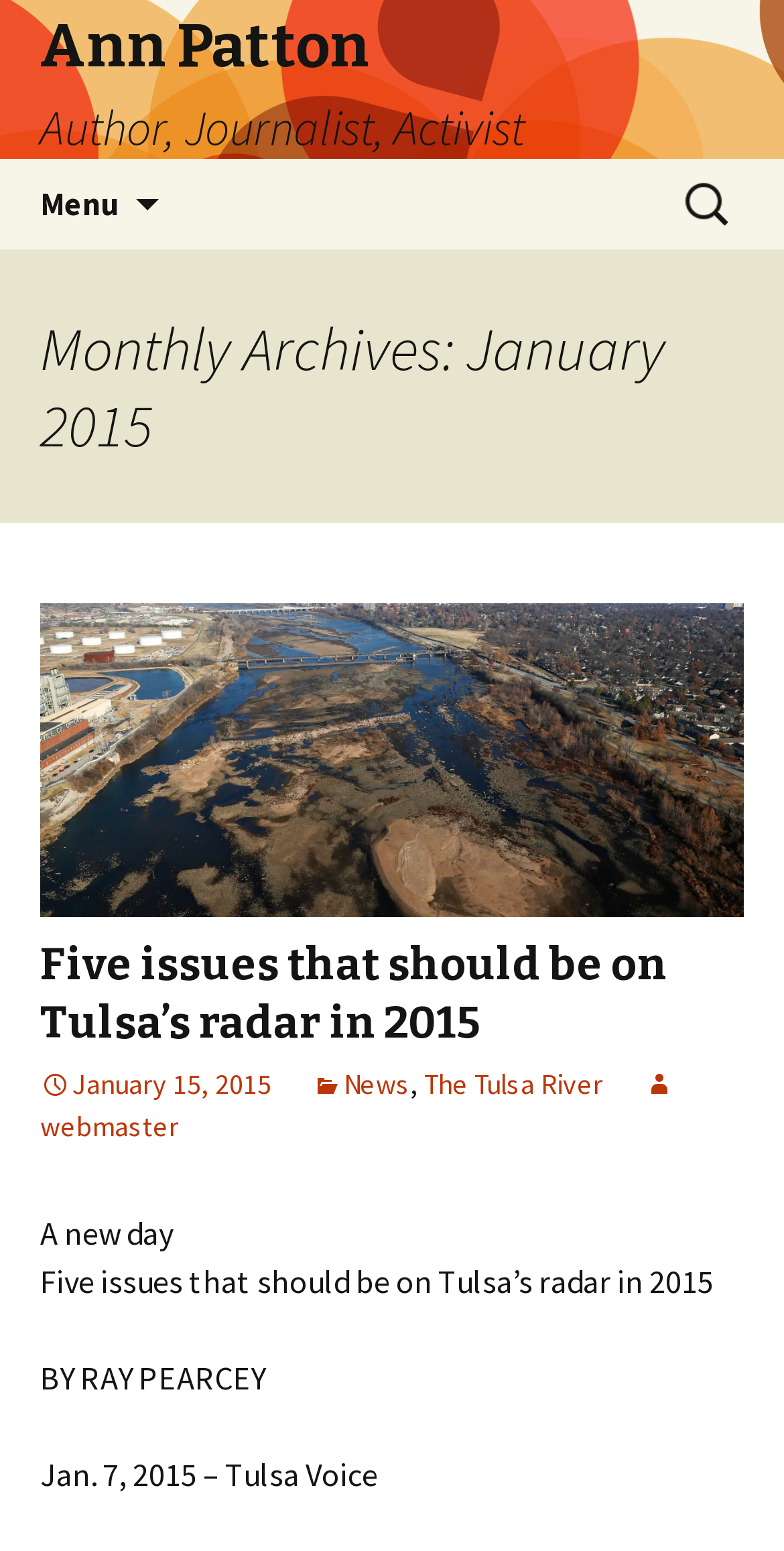Locate and provide the bounding box coordinates for the HTML element that matches this description: "News".

[0.397, 0.938, 0.523, 0.961]